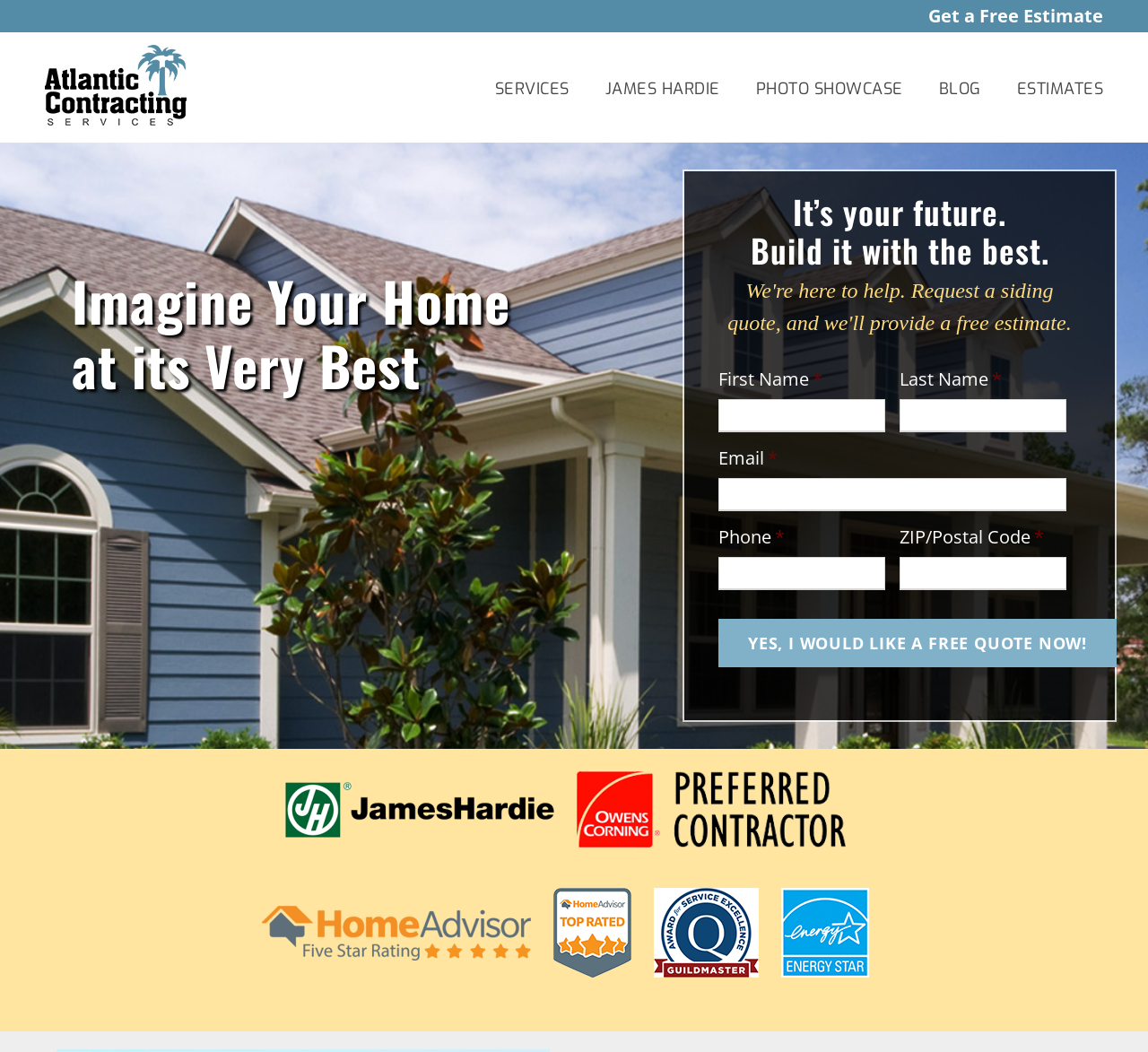Highlight the bounding box coordinates of the element that should be clicked to carry out the following instruction: "Visit the services page". The coordinates must be given as four float numbers ranging from 0 to 1, i.e., [left, top, right, bottom].

[0.431, 0.072, 0.496, 0.115]